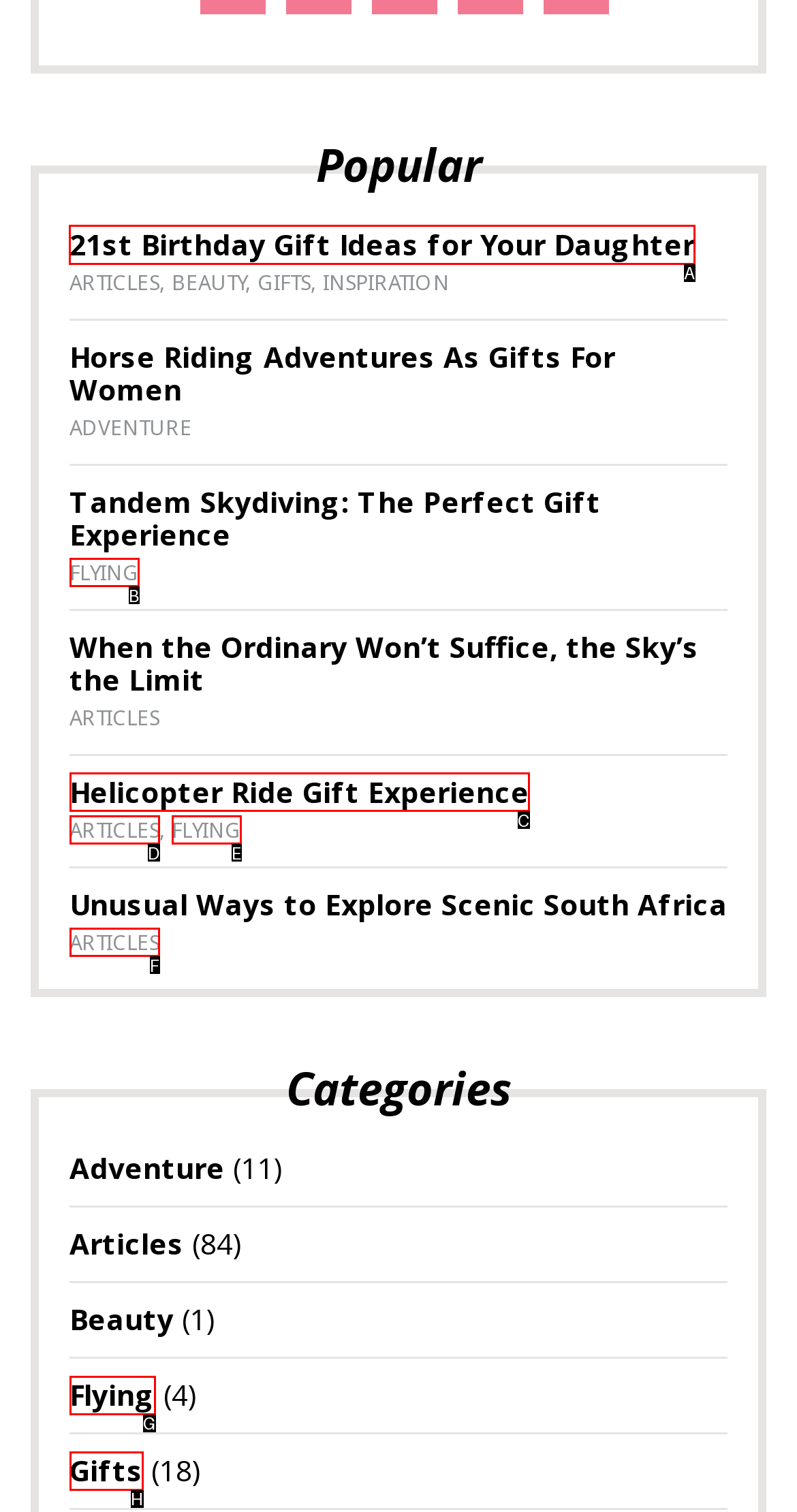Please indicate which option's letter corresponds to the task: Click on '21st Birthday Gift Ideas for Your Daughter' by examining the highlighted elements in the screenshot.

A